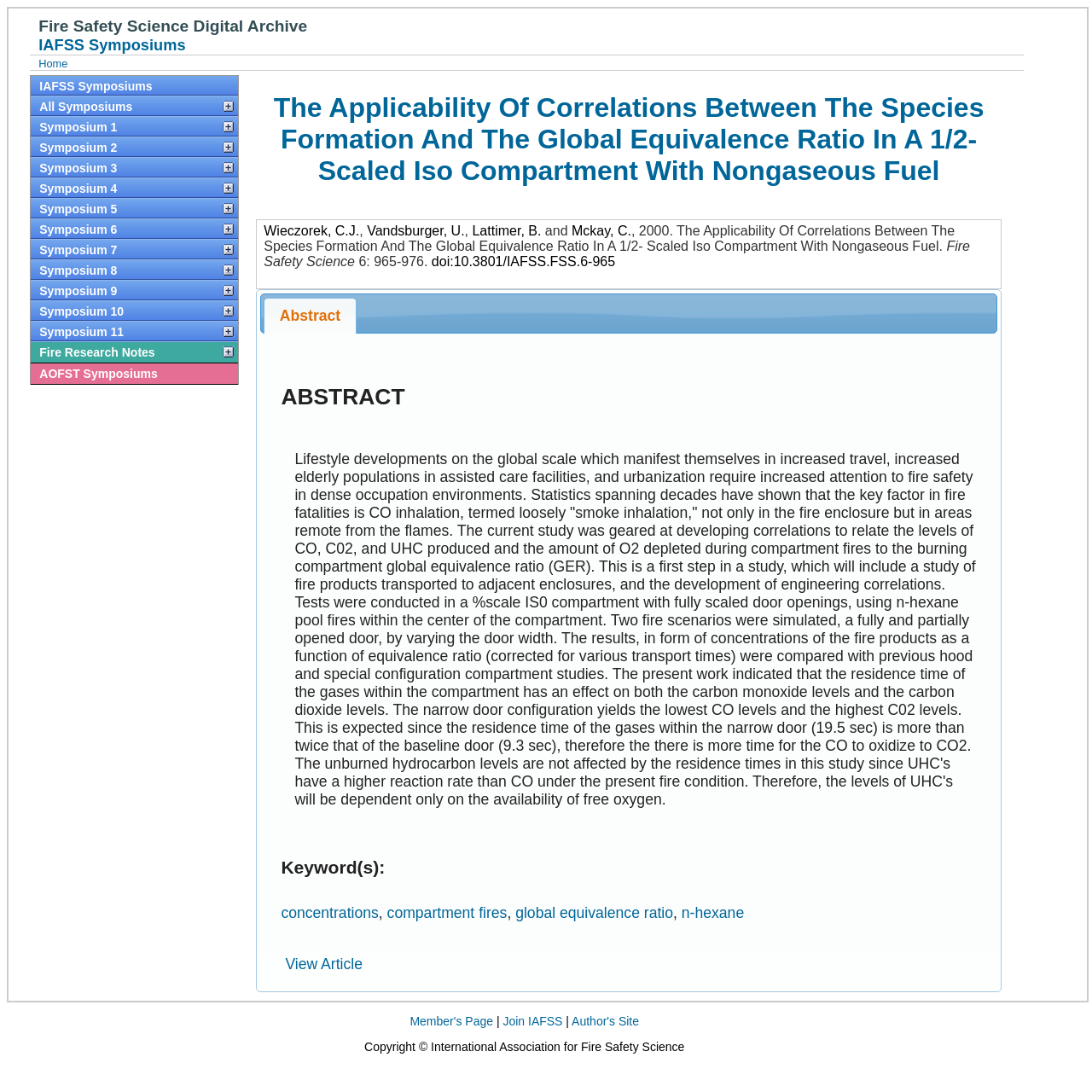Locate the bounding box coordinates of the clickable area to execute the instruction: "View Symposium 1". Provide the coordinates as four float numbers between 0 and 1, represented as [left, top, right, bottom].

[0.028, 0.107, 0.218, 0.126]